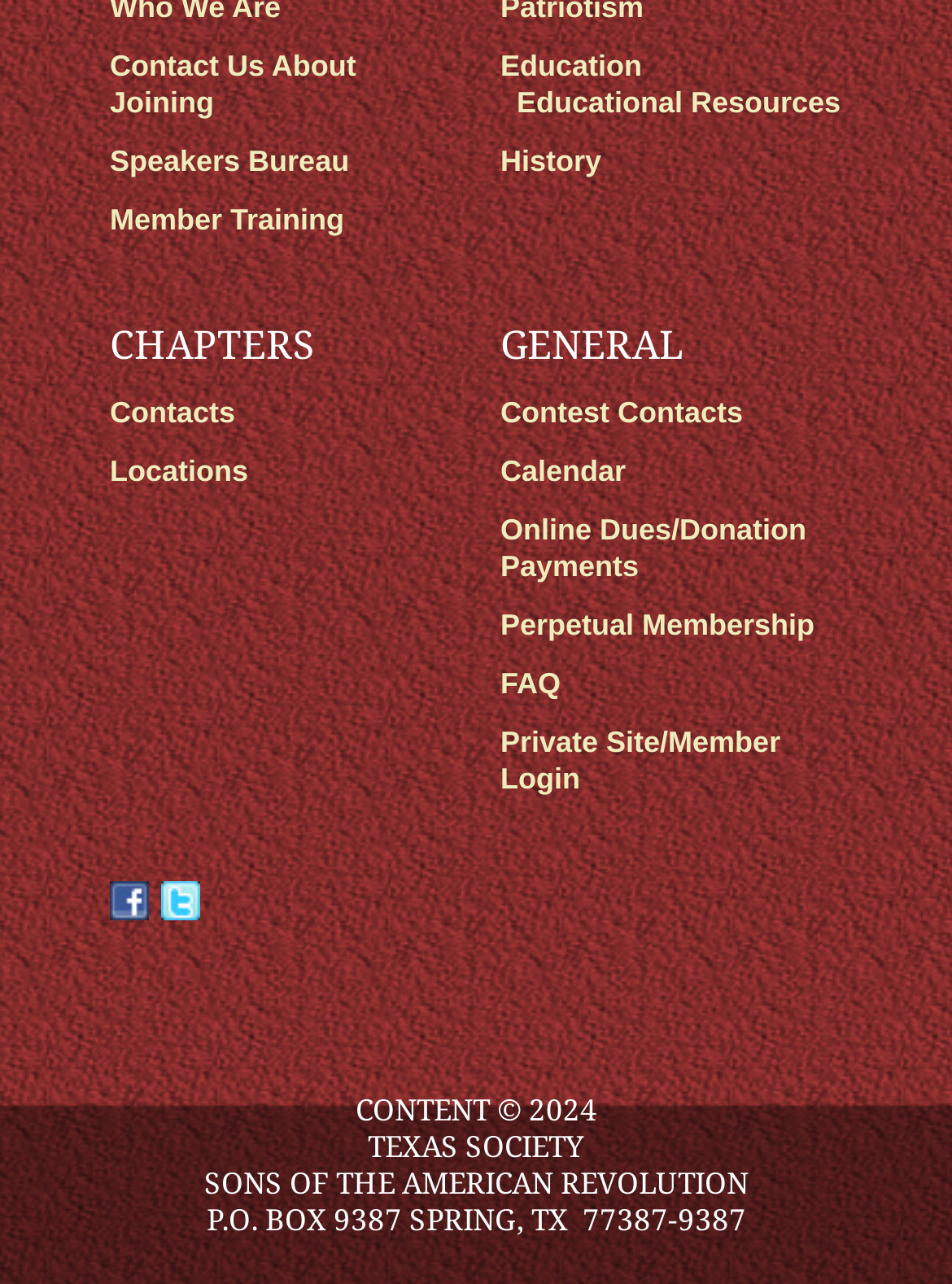Determine the bounding box coordinates for the HTML element mentioned in the following description: "Online Dues/Donation Payments". The coordinates should be a list of four floats ranging from 0 to 1, represented as [left, top, right, bottom].

[0.526, 0.4, 0.847, 0.455]